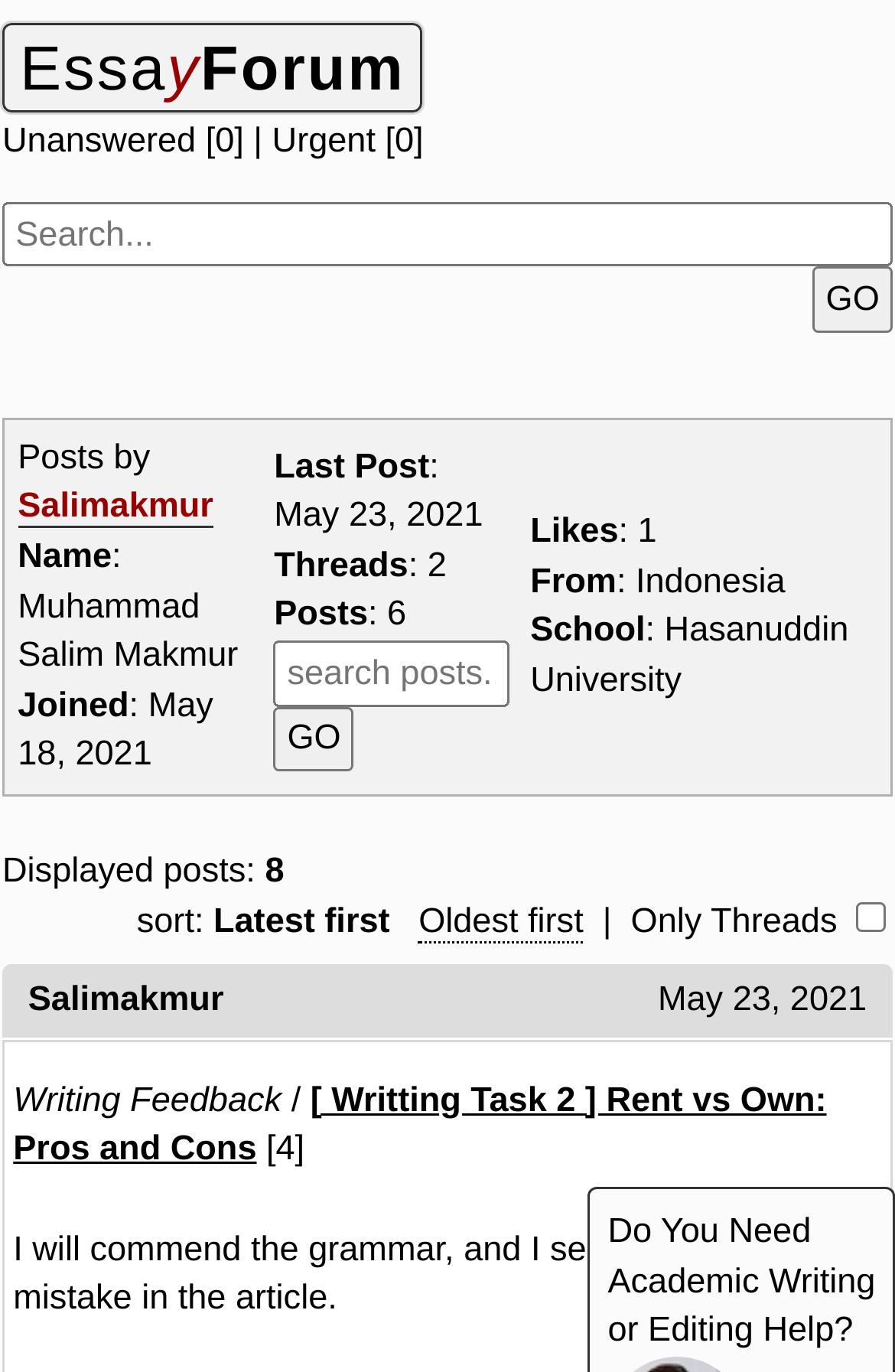Determine the bounding box coordinates for the area that should be clicked to carry out the following instruction: "View a post".

[0.015, 0.788, 0.924, 0.852]